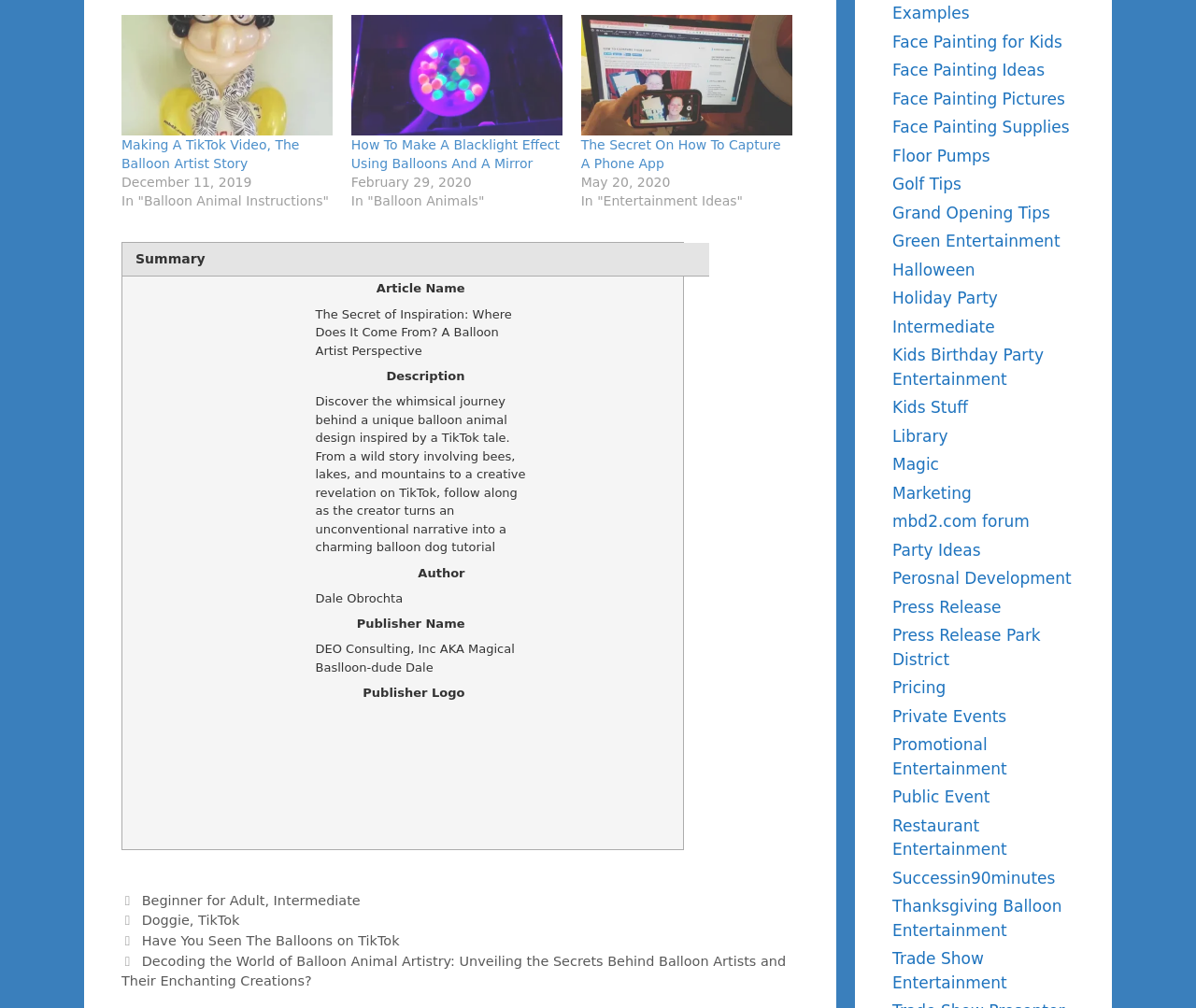Based on the image, please respond to the question with as much detail as possible:
What is the author of the article?

I found the author's name by looking at the 'Author' section of the webpage, which is located below the article summary. The text 'Author' is followed by the name 'Dale Obrochta'.